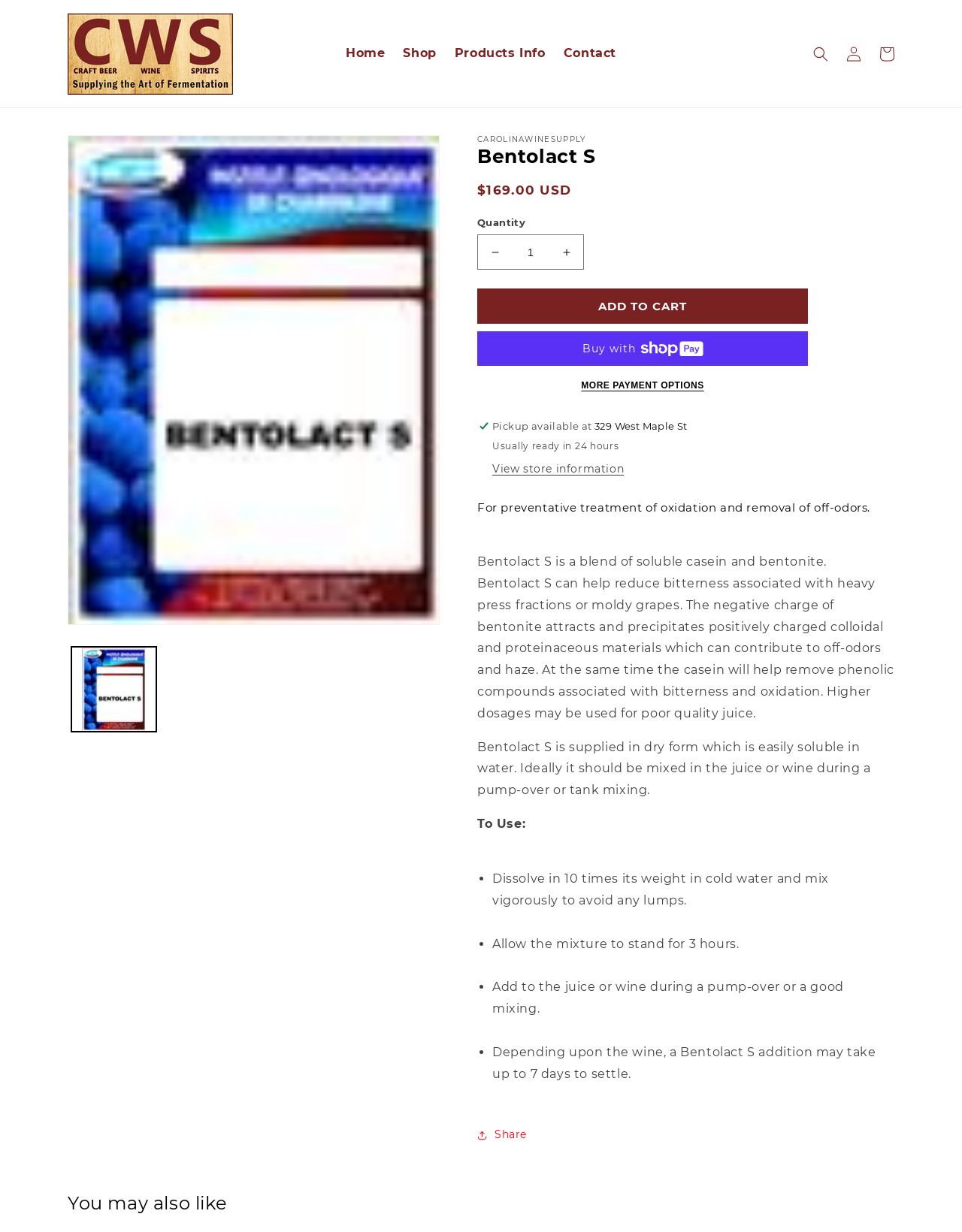Please find the bounding box coordinates of the element that you should click to achieve the following instruction: "View product information". The coordinates should be presented as four float numbers between 0 and 1: [left, top, right, bottom].

[0.07, 0.109, 0.165, 0.138]